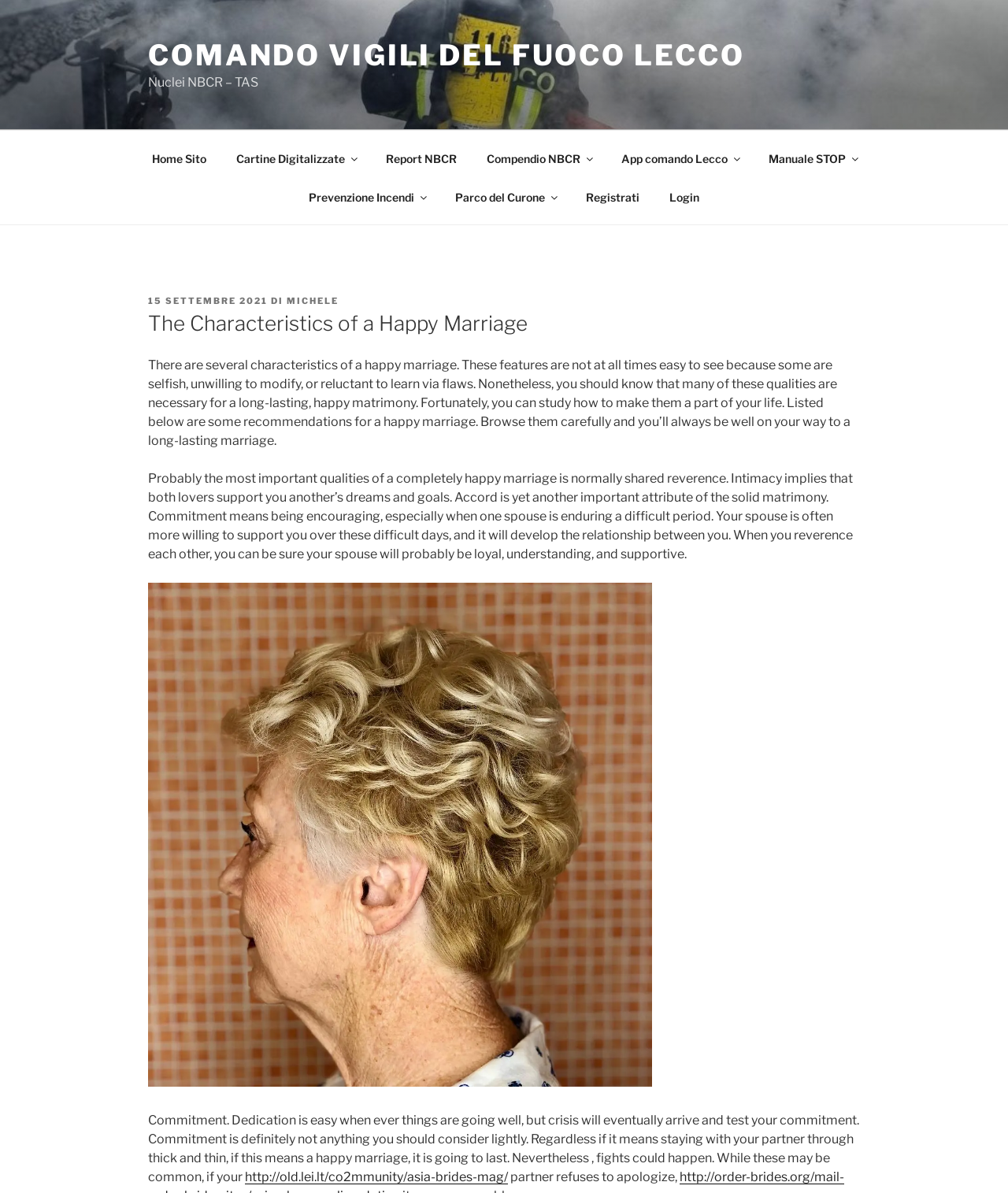What is the main topic of this webpage?
Refer to the image and provide a one-word or short phrase answer.

Happy Marriage